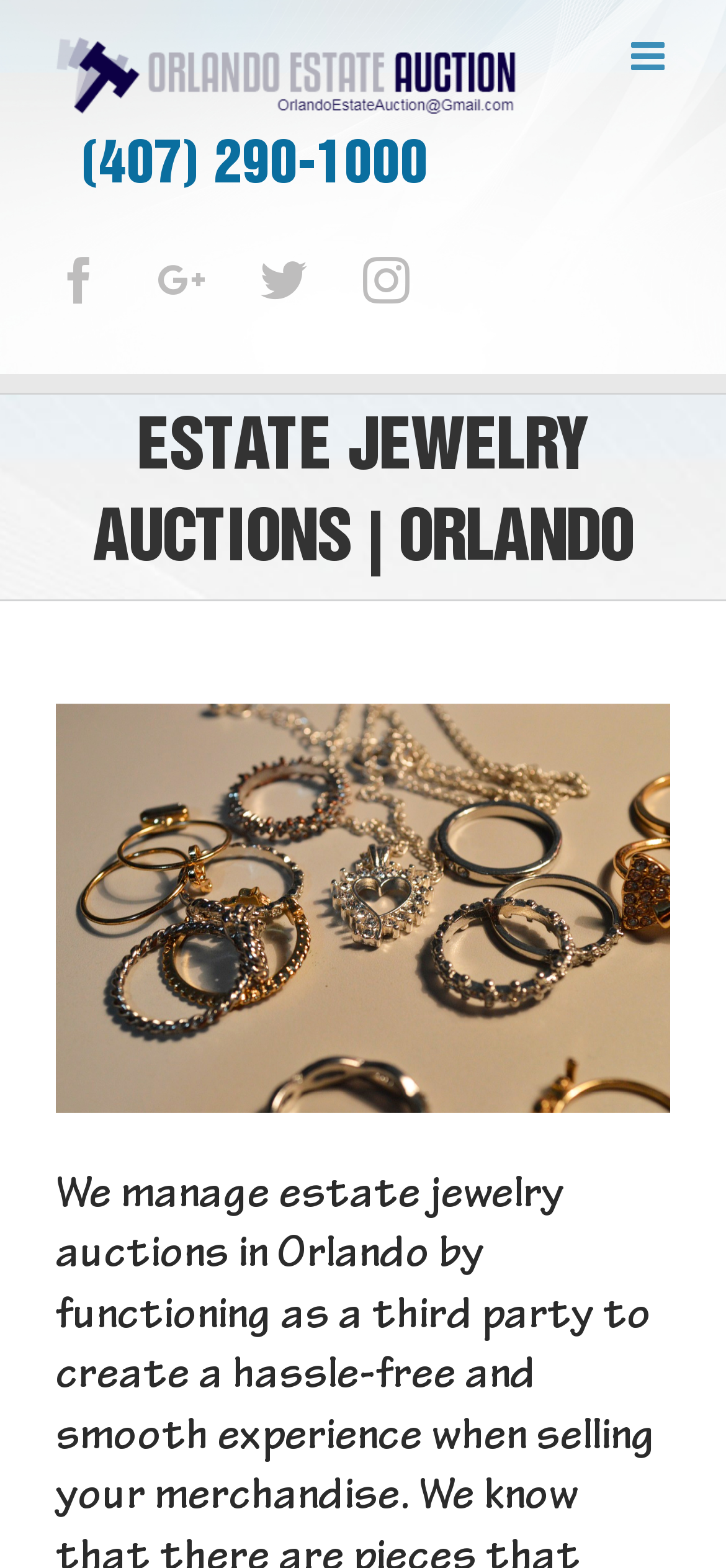What is the phone number of Orlando Estate Auction?
Respond to the question with a single word or phrase according to the image.

(407) 290-1000